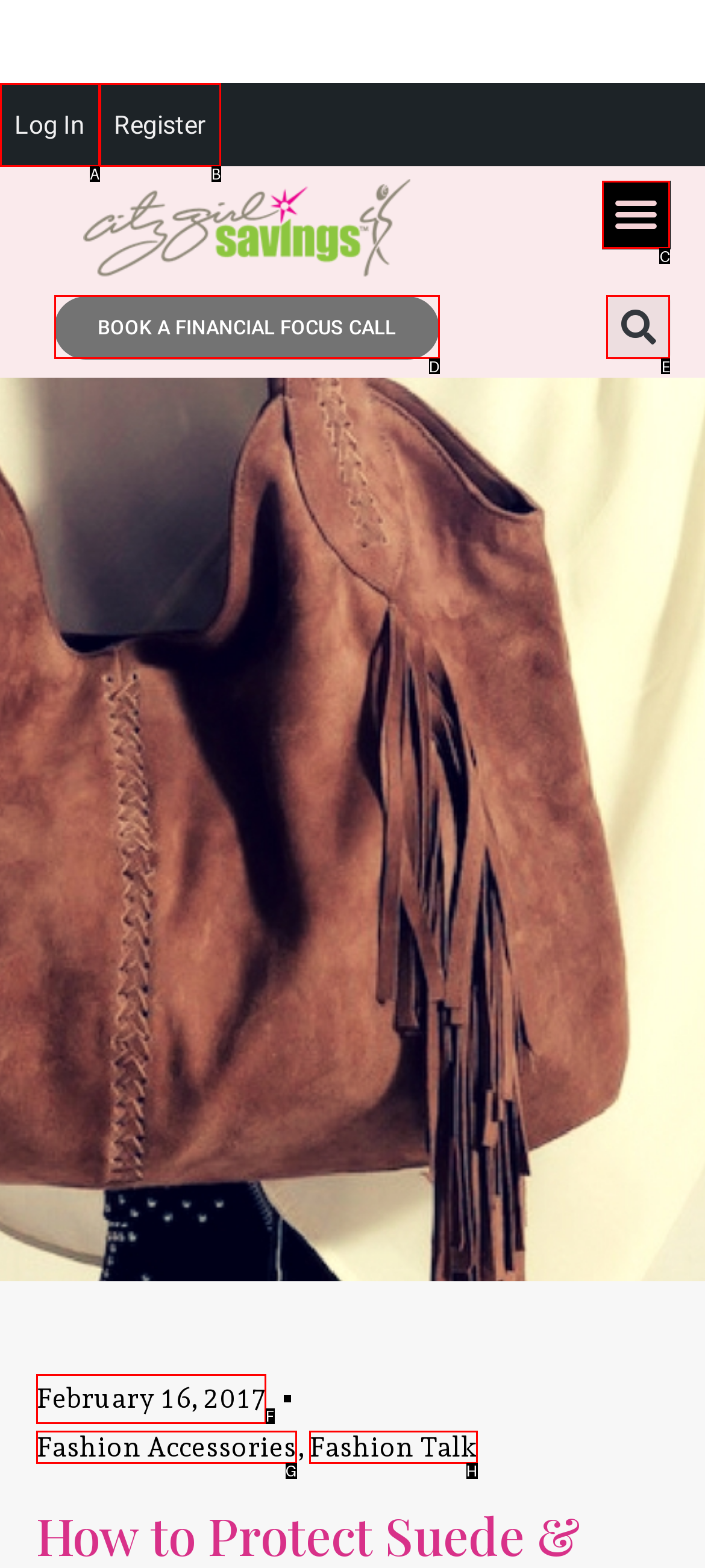Find the HTML element that suits the description: February 16, 2017
Indicate your answer with the letter of the matching option from the choices provided.

F